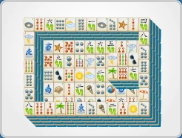Give a detailed account of the elements present in the image.

The image features a vibrant layout of a Mahjong game, specifically themed around summer, as indicated by the presence of various summer-related symbols on the tiles. Each tile is intricately decorated, showcasing motifs such as seashells, palm trees, sunglasses, and beach-related icons that evoke a playful and seasonal ambiance. The Mahjong set is arranged in a compact angular formation, highlighting the multiple layers of tiles, which add depth to the gaming experience. This colorful setup invites players to enjoy a relaxing game of Mahjong while immersing themselves in a summery atmosphere, making it ideal for those looking to unwind during the warmer months.